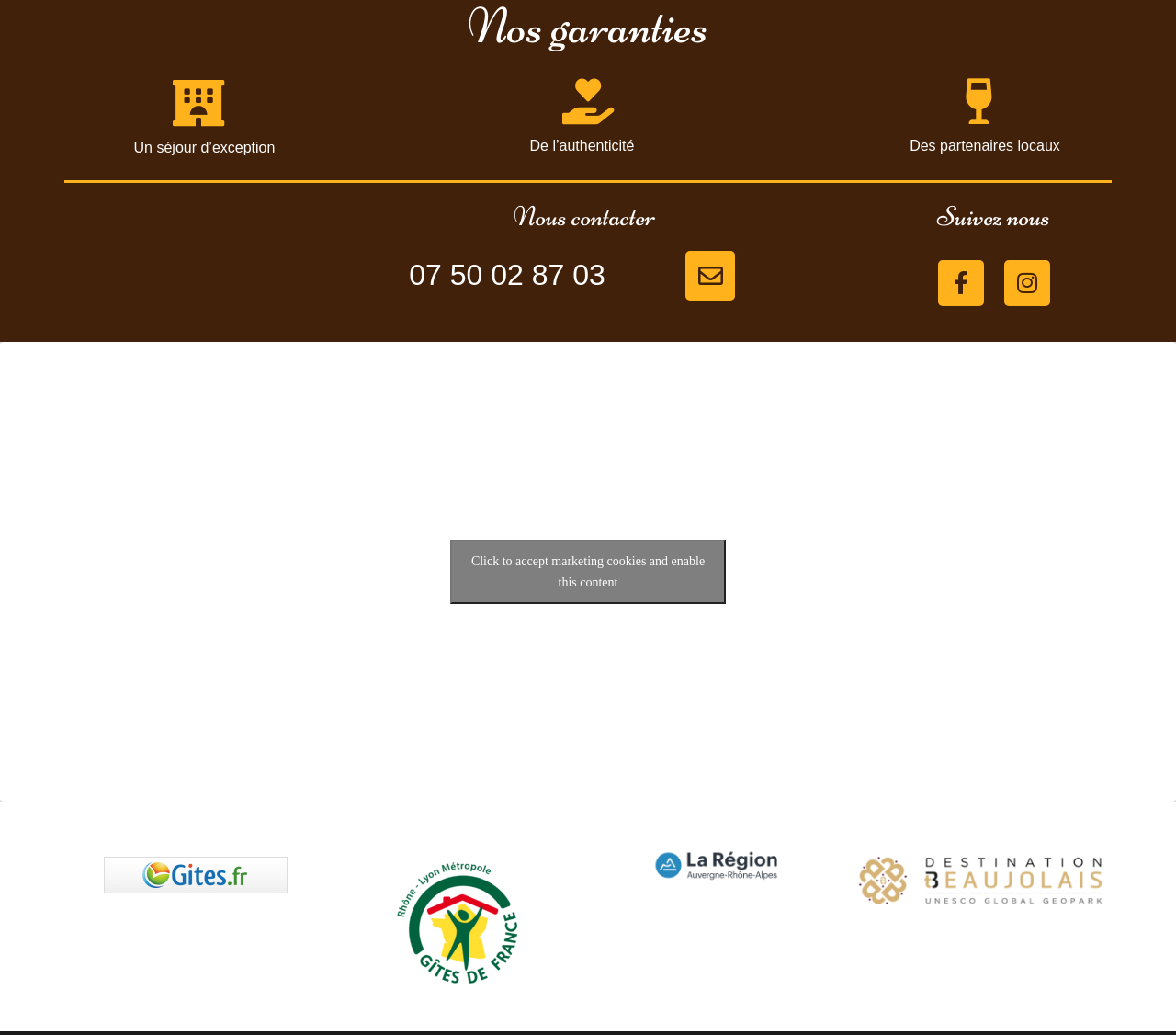What is the theme of the webpage?
Look at the image and provide a detailed response to the question.

The webpage has multiple elements that suggest it is related to vacation or travel, such as the text 'Un séjour d’exception' which means 'An exceptional stay', and the presence of links to 'Gites de France à Theizé' and 'gite de france labellisé 3 épis', which are likely related to vacation rentals or accommodations.